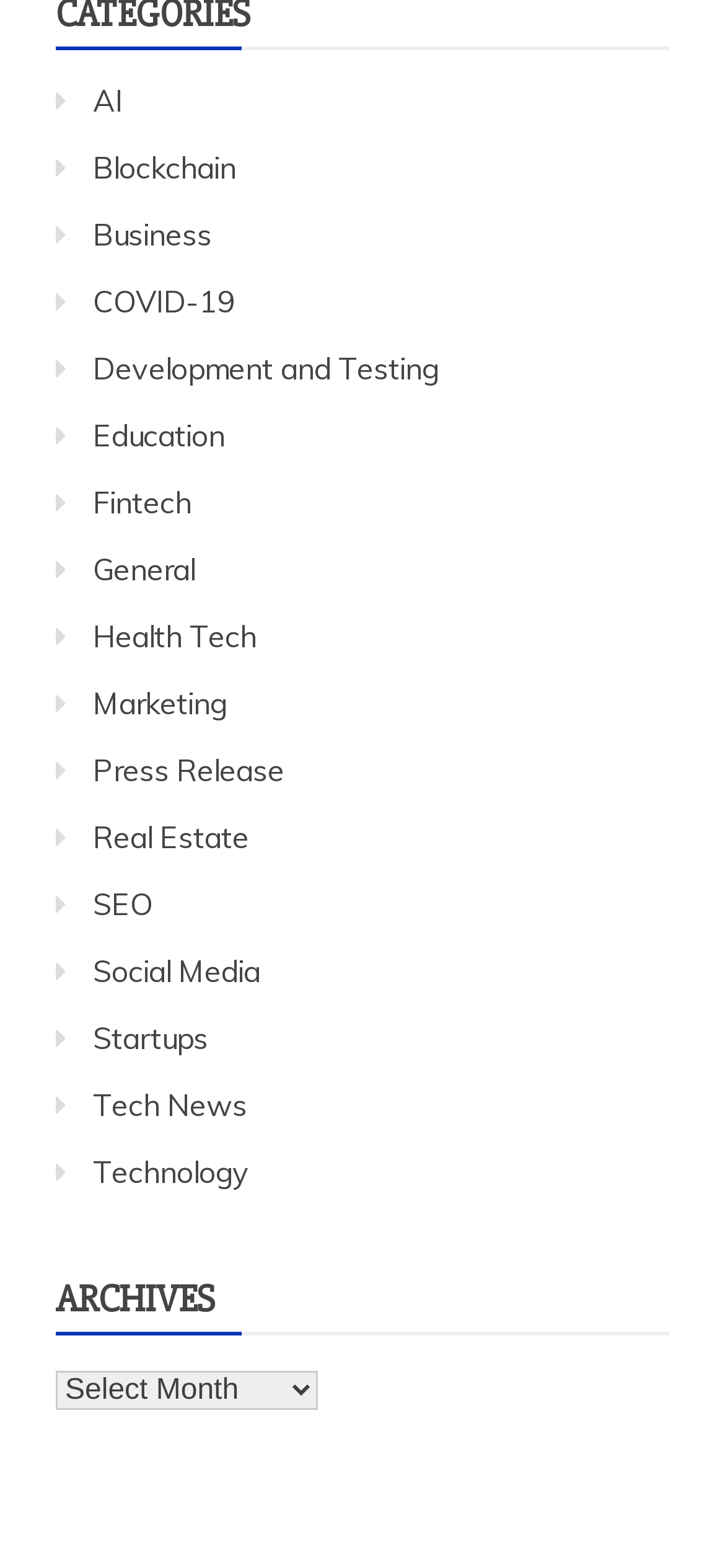Could you locate the bounding box coordinates for the section that should be clicked to accomplish this task: "explore Business".

[0.128, 0.138, 0.292, 0.162]